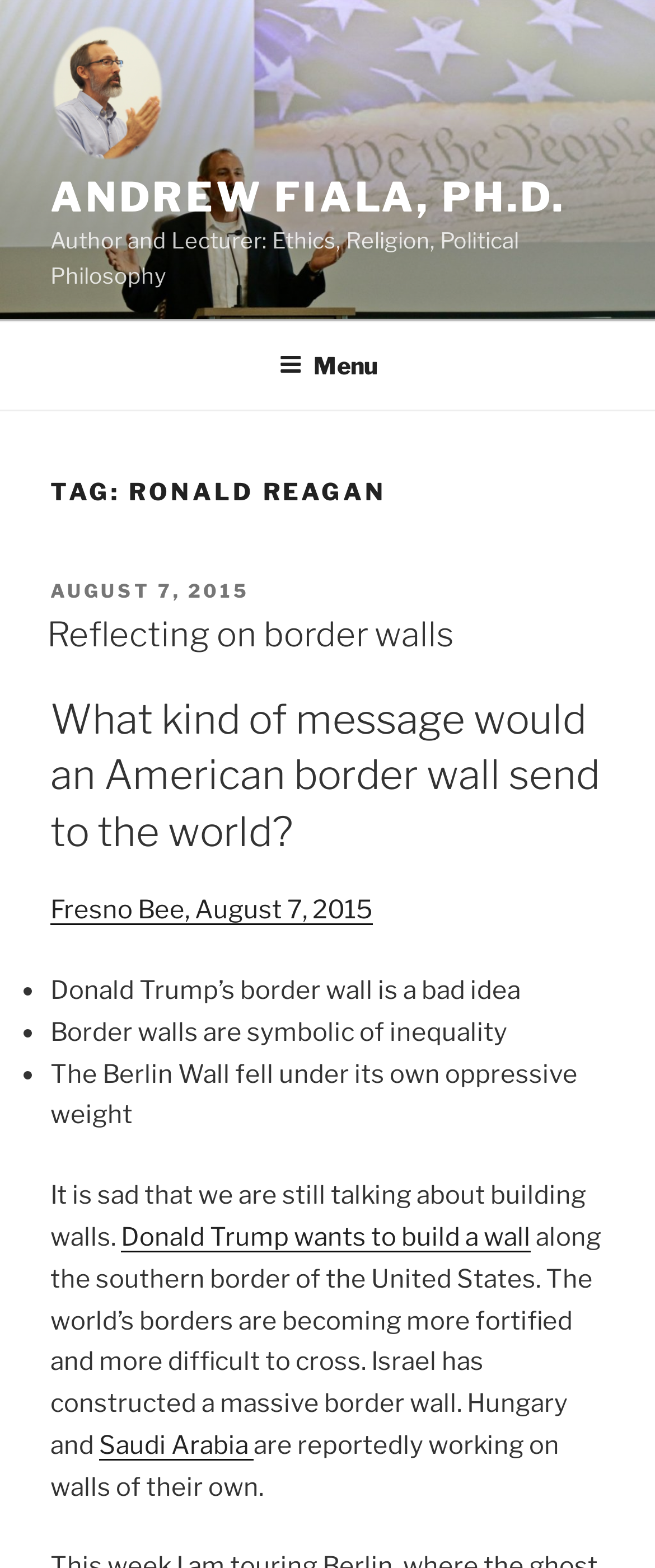Can you find the bounding box coordinates for the UI element given this description: "Andrew Fiala, Ph.D."? Provide the coordinates as four float numbers between 0 and 1: [left, top, right, bottom].

[0.077, 0.11, 0.863, 0.141]